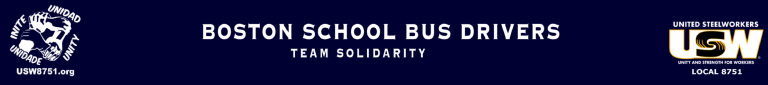What is the phrase written beneath 'BOSTON SCHOOL BUS DRIVERS'?
Answer the question with a detailed and thorough explanation.

According to the caption, the phrase 'TEAM SOLIDARITY' is written beneath 'BOSTON SCHOOL BUS DRIVERS' on the banner, emphasizing the collective strength and purpose of the Boston School Bus Drivers.